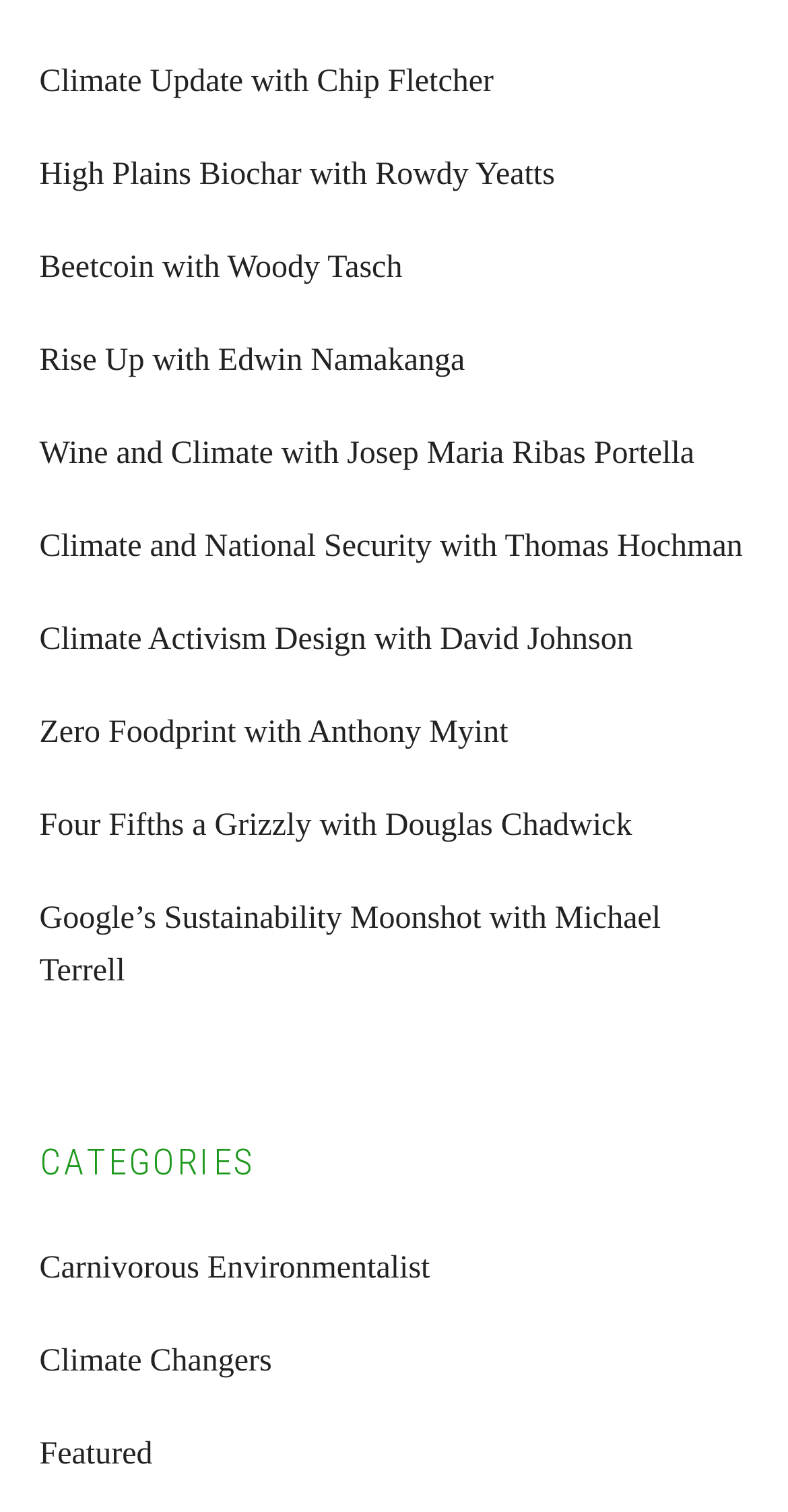Provide a short, one-word or phrase answer to the question below:
What is the last link on the webpage?

Featured